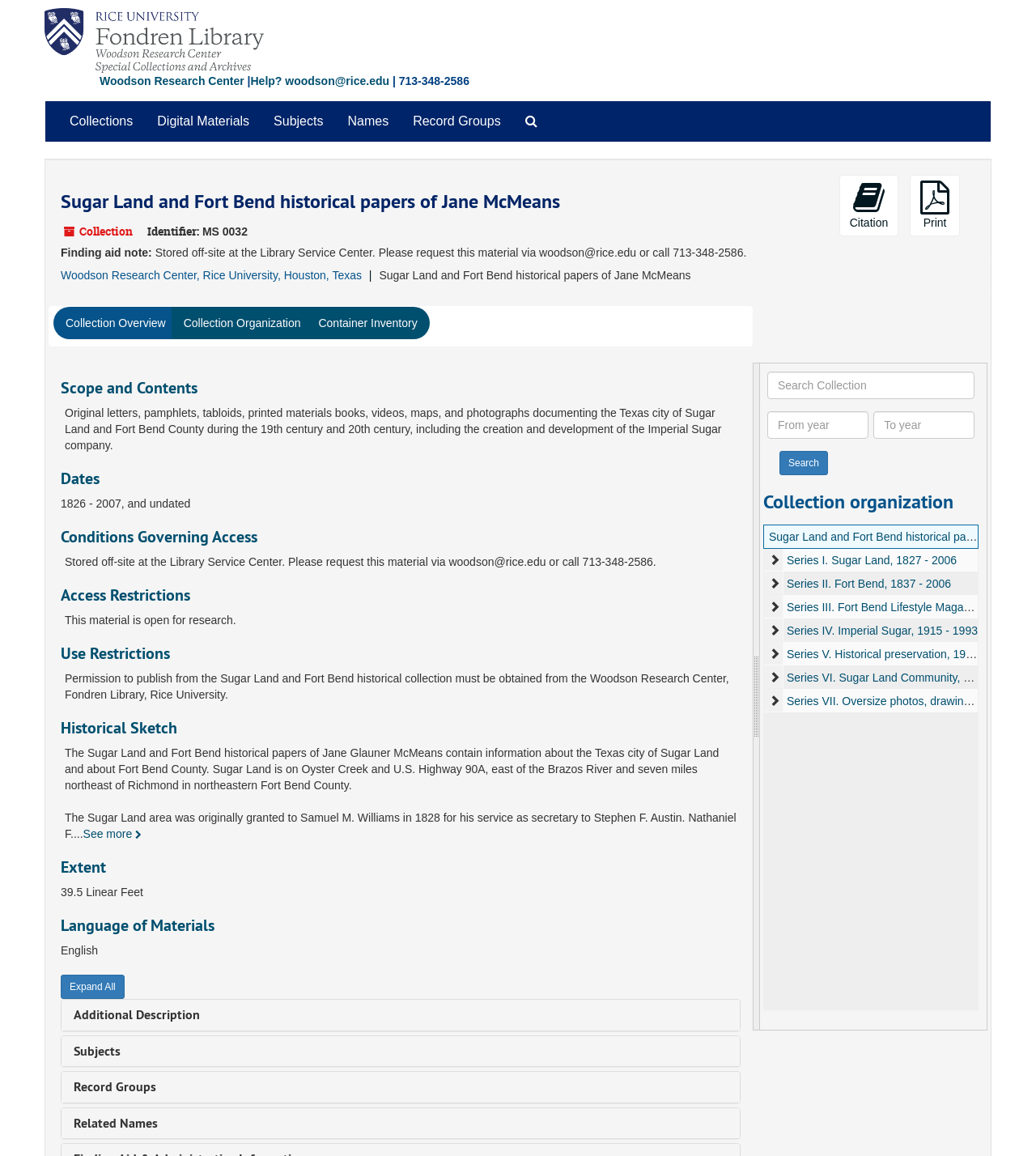What is the identifier of the collection?
Look at the webpage screenshot and answer the question with a detailed explanation.

I found the answer by looking at the static text element with the text 'Identifier:' and its adjacent static text element with the text 'MS 0032'.